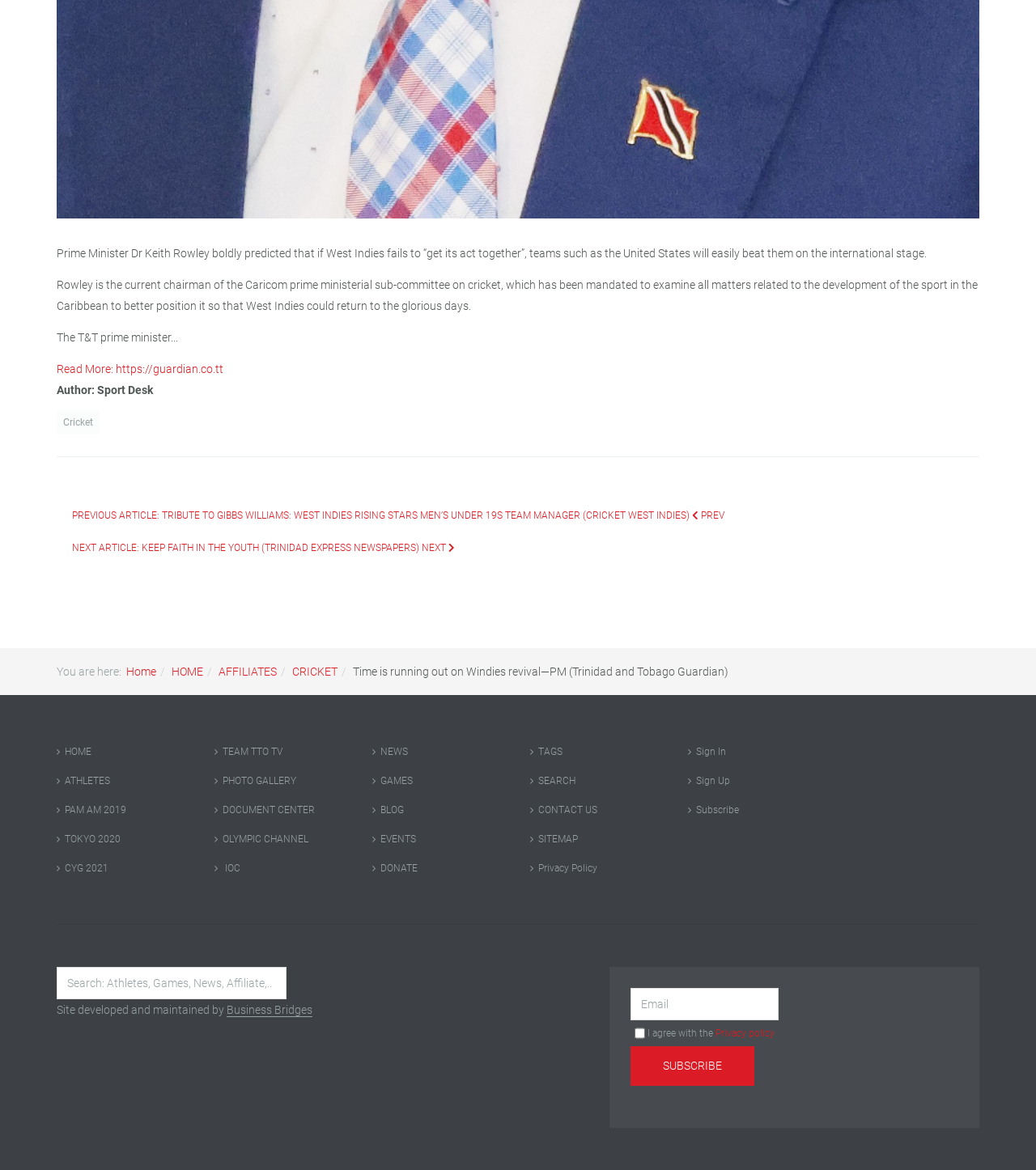Determine the bounding box coordinates of the clickable area required to perform the following instruction: "Subscribe to the newsletter". The coordinates should be represented as four float numbers between 0 and 1: [left, top, right, bottom].

[0.608, 0.894, 0.728, 0.928]